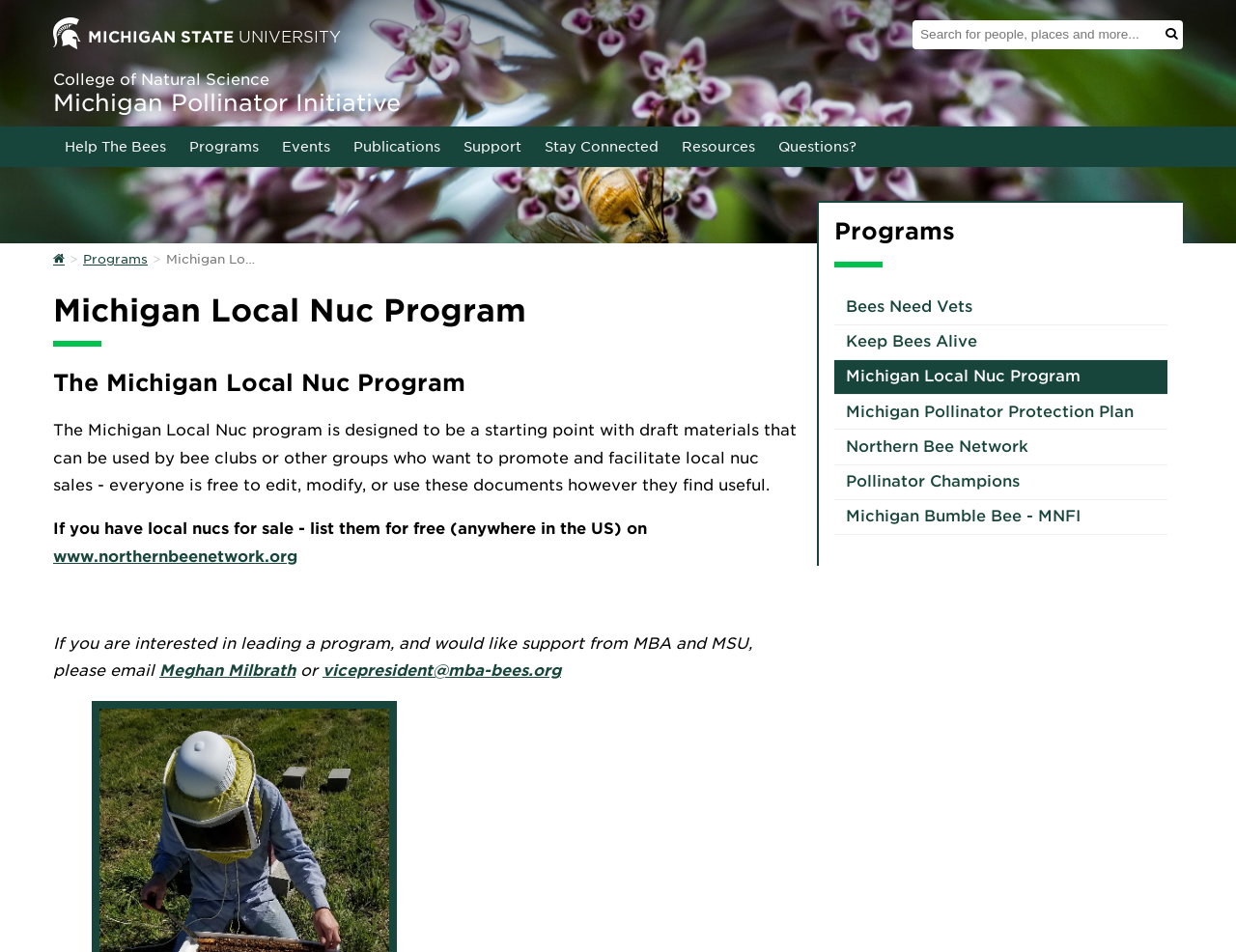Pinpoint the bounding box coordinates of the area that must be clicked to complete this instruction: "Explore Michigan Pollinator Initiative".

[0.043, 0.093, 0.324, 0.123]